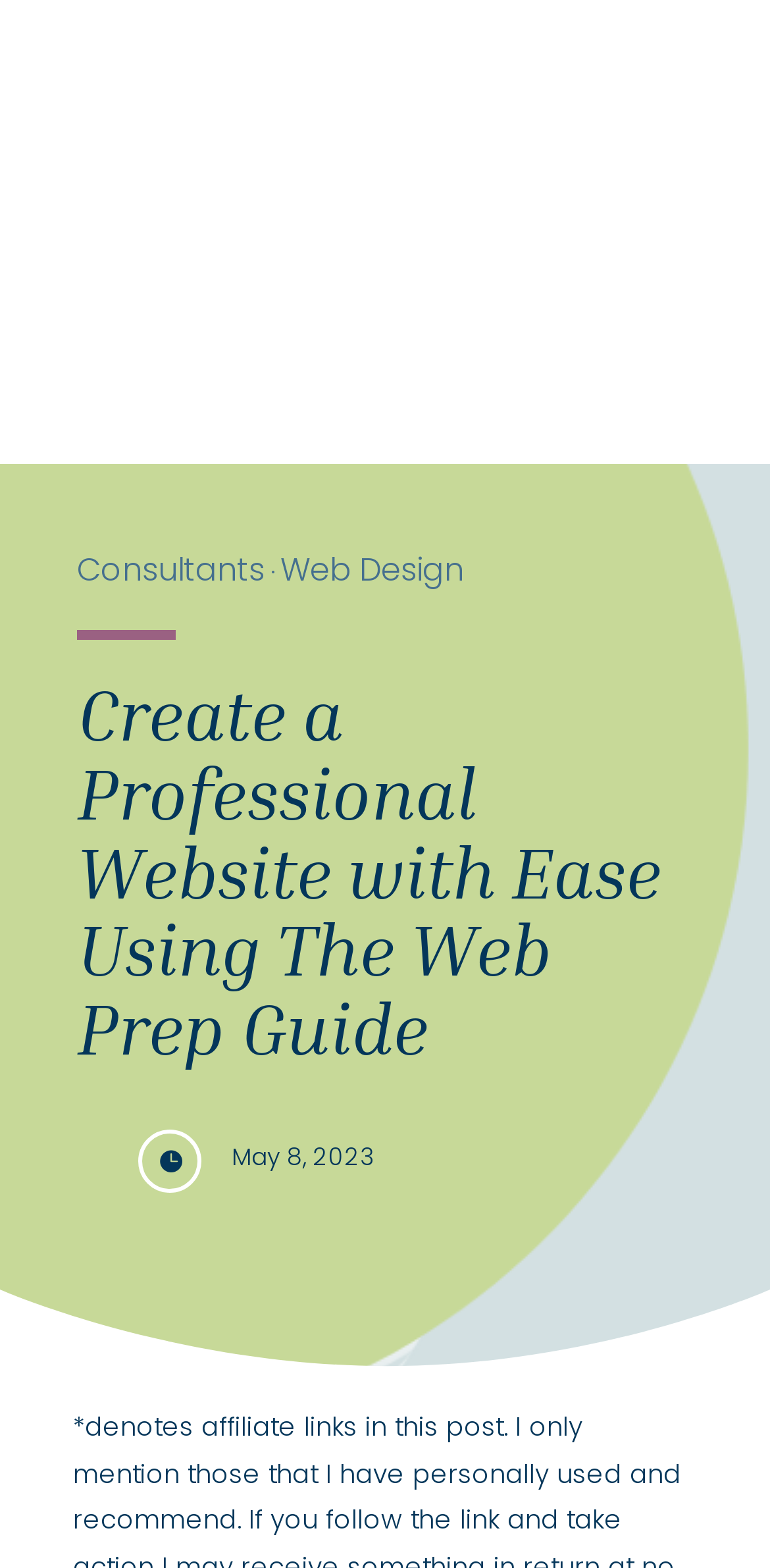Illustrate the webpage thoroughly, mentioning all important details.

This webpage is a guide to creating a professional website, specifically tailored for mission-driven consultants. At the top, there is a prominent call-to-action, "Let's create a plan to get you online with a Focus Strategy Session >>", which is centered and takes up most of the width. Below this, there is a link to "Strategic Websites for Mission-driven Consultants" accompanied by an image, positioned on the left side of the page. 

On the right side, there is a "FREE CONSULT CALL" button, which is slightly above the middle of the page. Below this button, there are three links: "Consultants", "Web Design", and a separator symbol "·" in between the two links, all aligned vertically. 

The main heading, "Create a Professional Website with Ease Using The Web Prep Guide", is centered and takes up most of the width, positioned below the previous elements. At the bottom, there are two small pieces of text: an icon and the date "May 8, 2023", both positioned on the left side of the page.